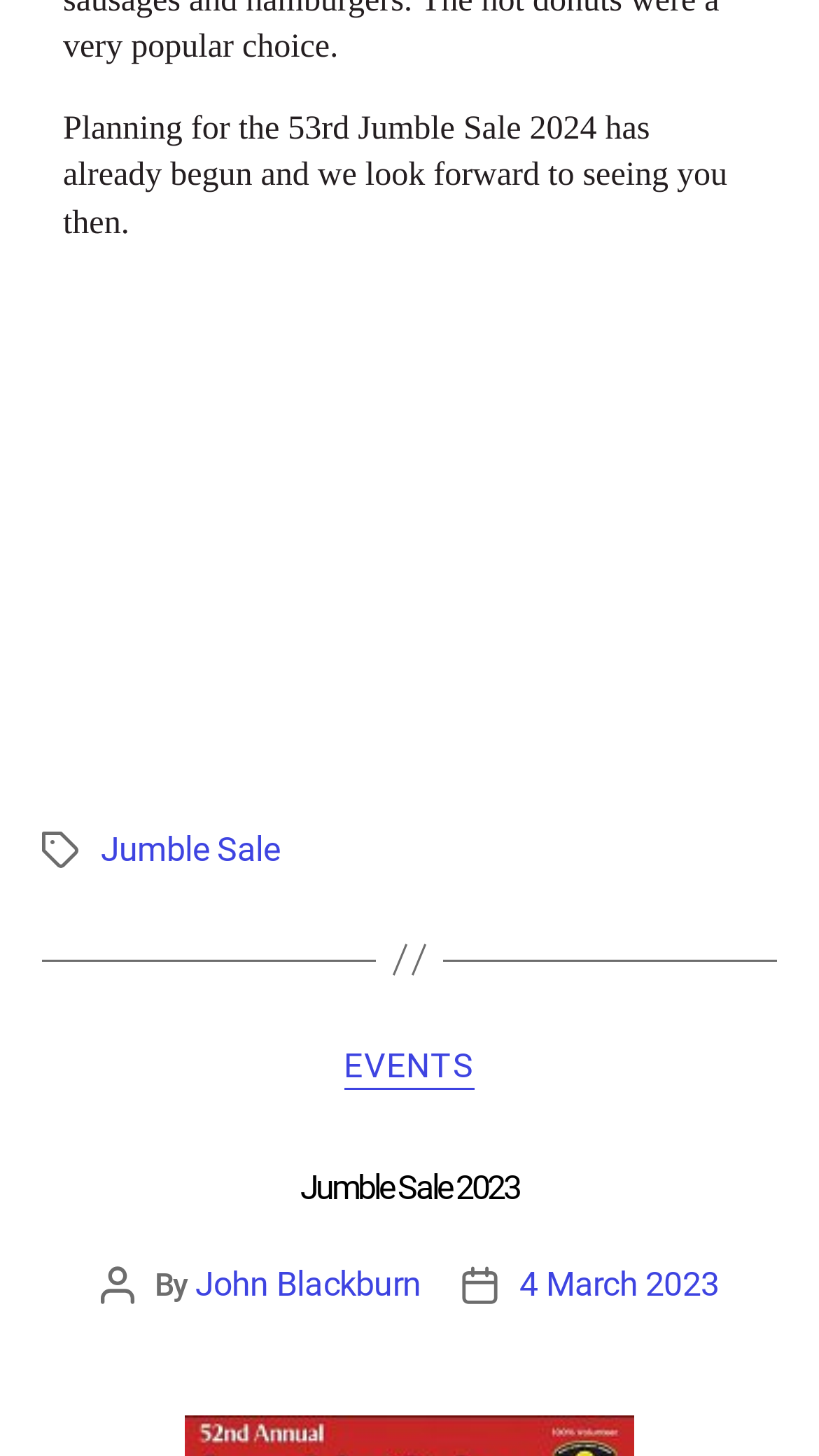What are the two buttons below the static text?
Please respond to the question with a detailed and thorough explanation.

The two buttons are located below the static text and have the labels 'Previous' and 'Next', which suggests that they are used for navigation purposes.